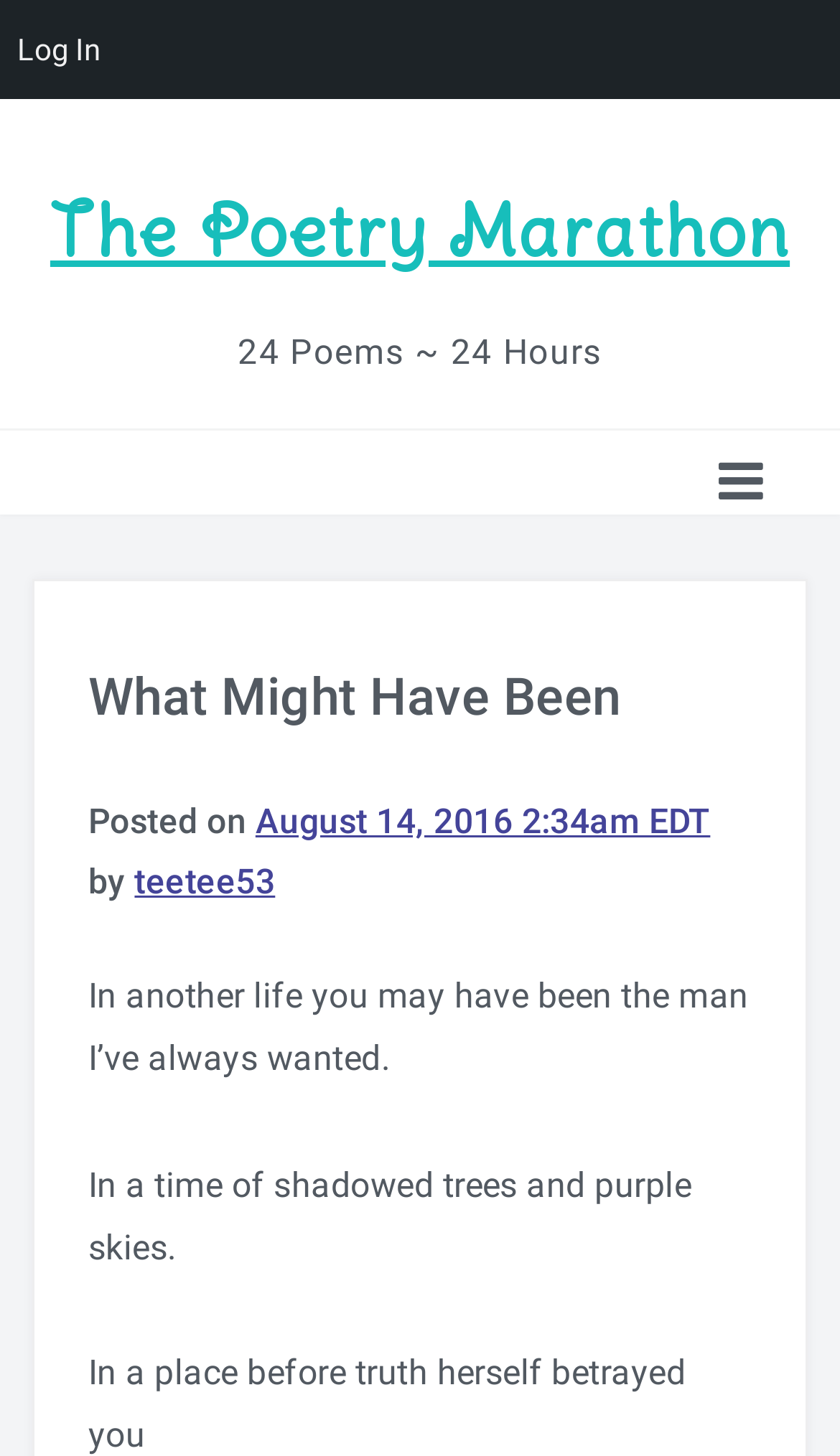What is the first line of the poem?
Please answer the question with a single word or phrase, referencing the image.

In another life you may have been the man I’ve always wanted.